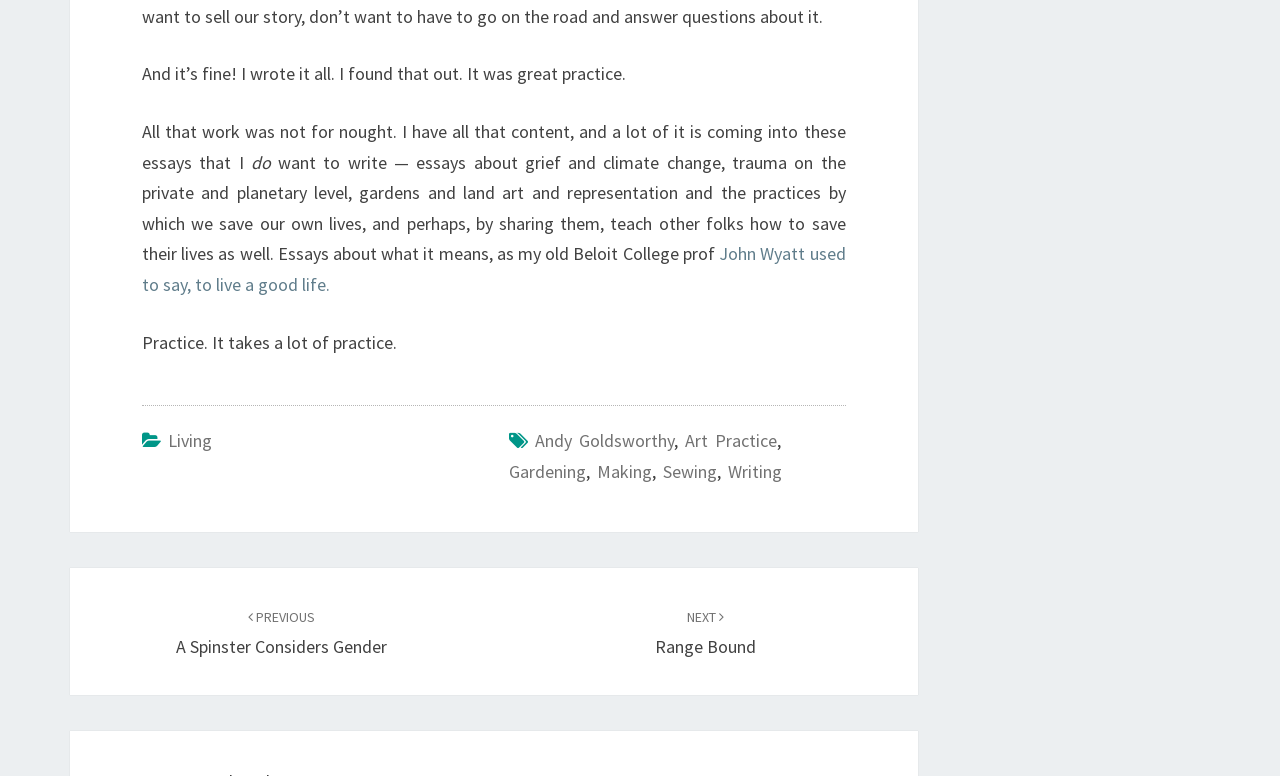Determine the bounding box for the UI element as described: "NEXT Range Bound". The coordinates should be represented as four float numbers between 0 and 1, formatted as [left, top, right, bottom].

[0.512, 0.779, 0.591, 0.848]